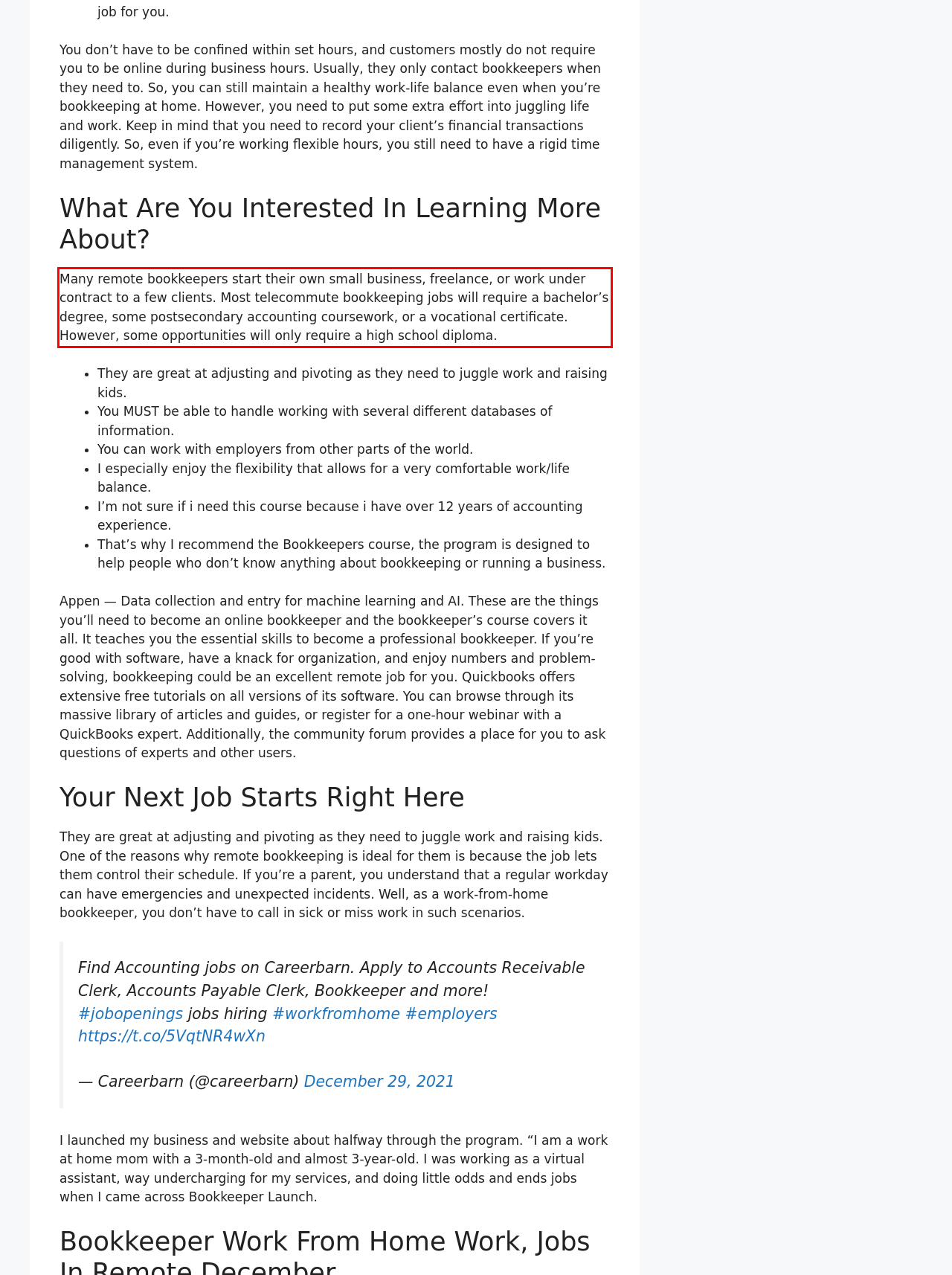You are presented with a webpage screenshot featuring a red bounding box. Perform OCR on the text inside the red bounding box and extract the content.

Many remote bookkeepers start their own small business, freelance, or work under contract to a few clients. Most telecommute bookkeeping jobs will require a bachelor’s degree, some postsecondary accounting coursework, or a vocational certificate. However, some opportunities will only require a high school diploma.